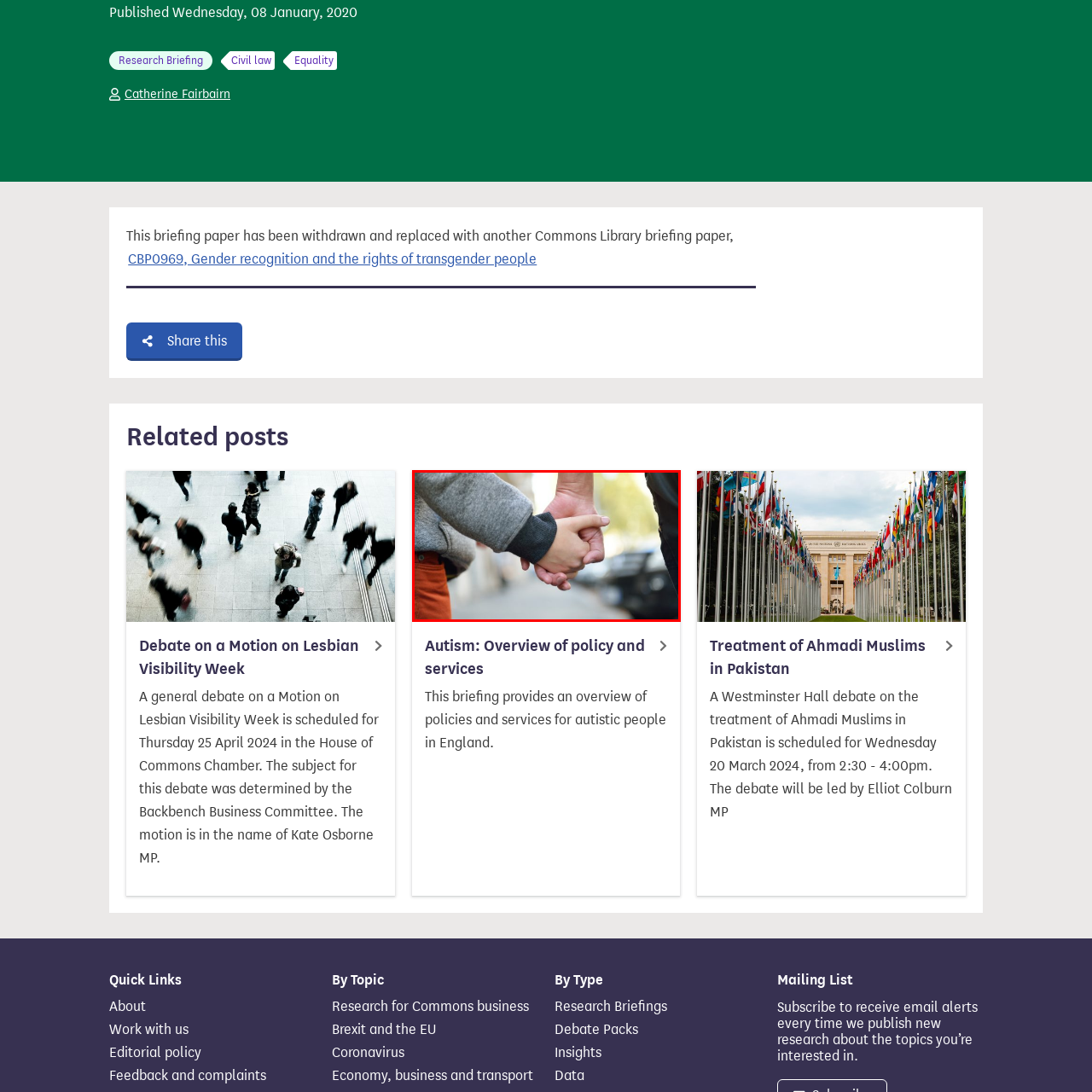Direct your attention to the image marked by the red box and answer the given question using a single word or phrase:
What does the gesture of holding hands symbolize?

Trust, companionship, and connection